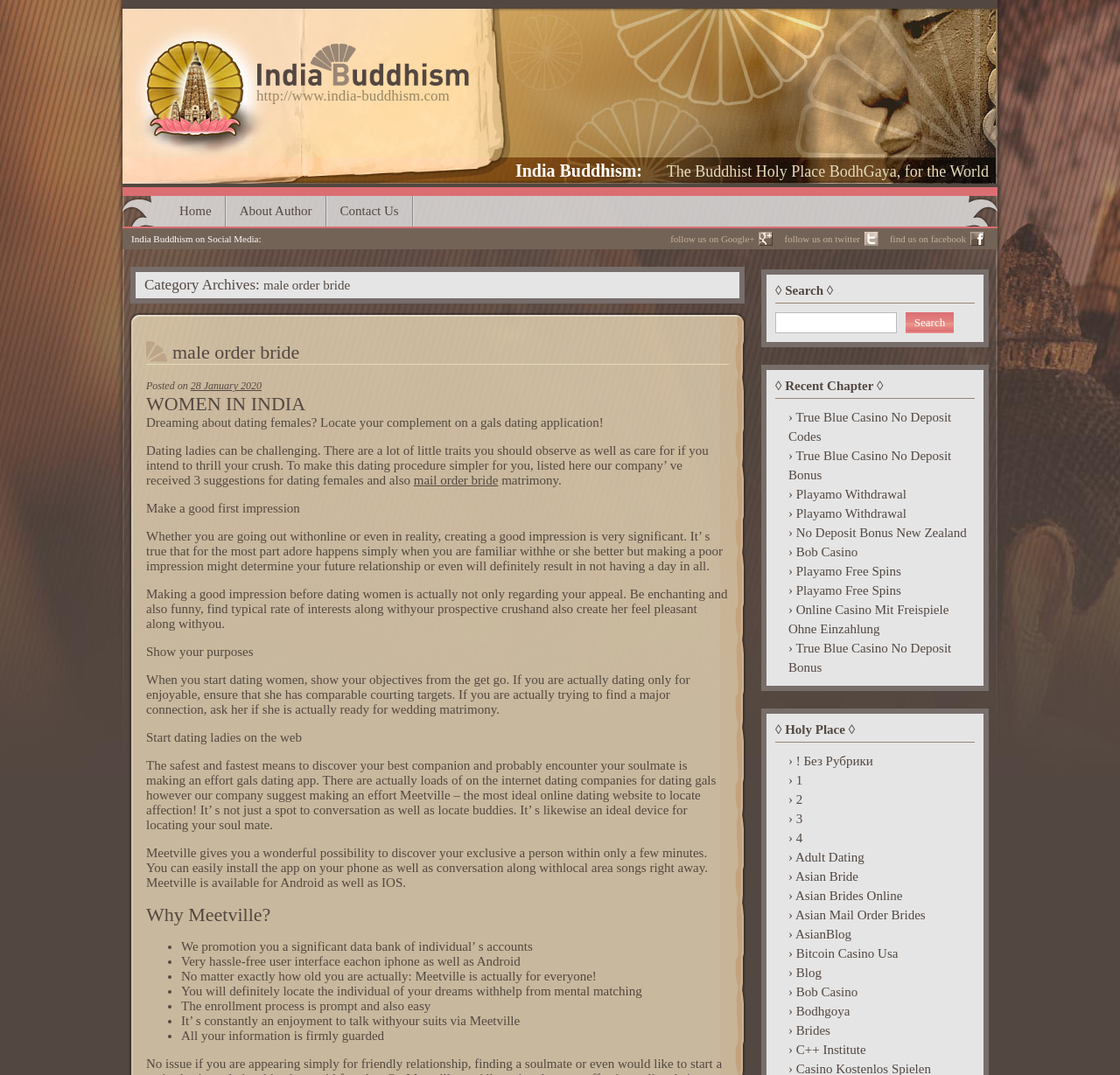Extract the bounding box for the UI element that matches this description: "parent_node: http://www.india-buddhism.com title="India Buddhism Logo"".

[0.109, 0.008, 0.433, 0.083]